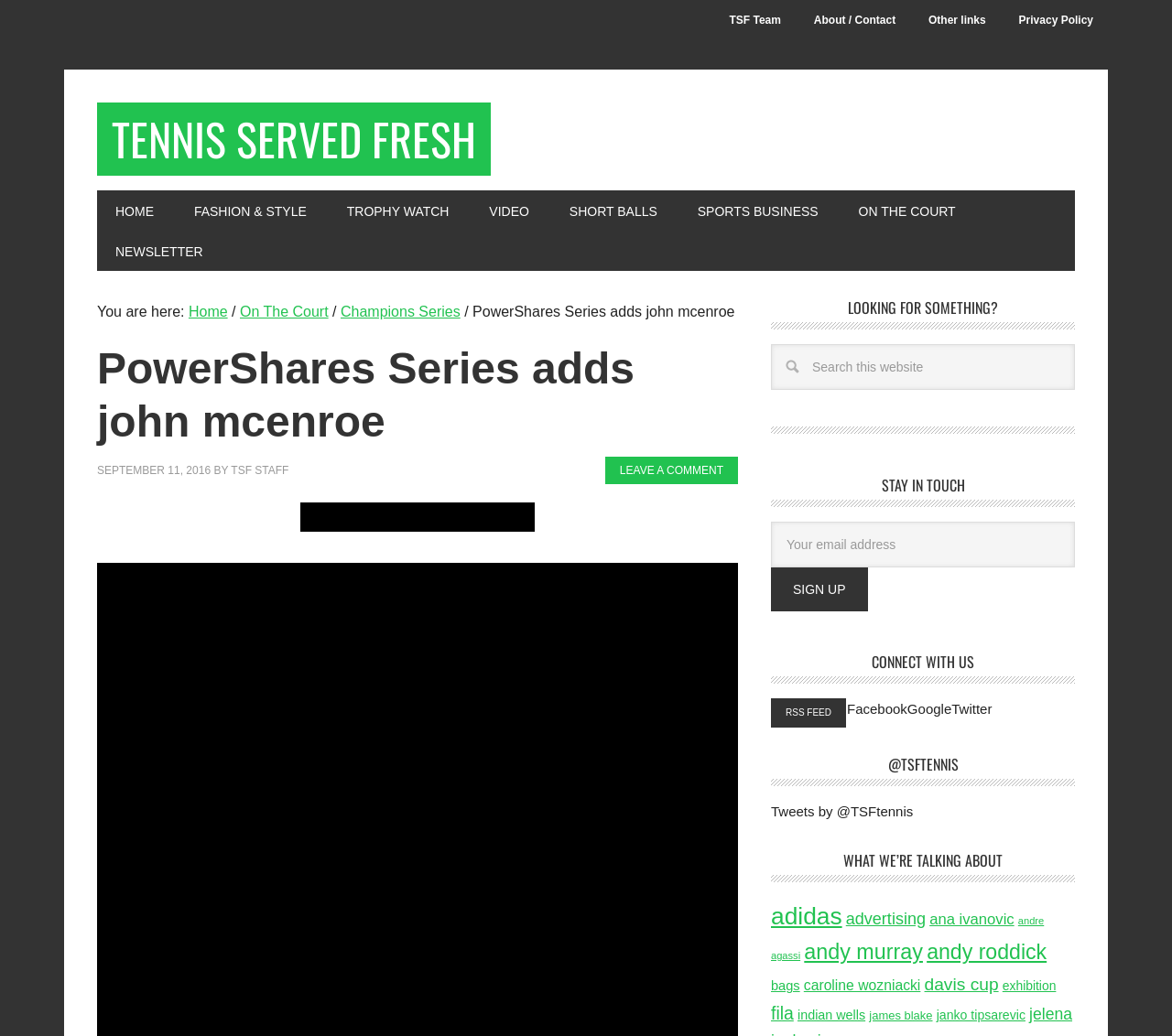Kindly determine the bounding box coordinates for the clickable area to achieve the given instruction: "Read more about the PowerShares Series".

[0.083, 0.33, 0.63, 0.432]